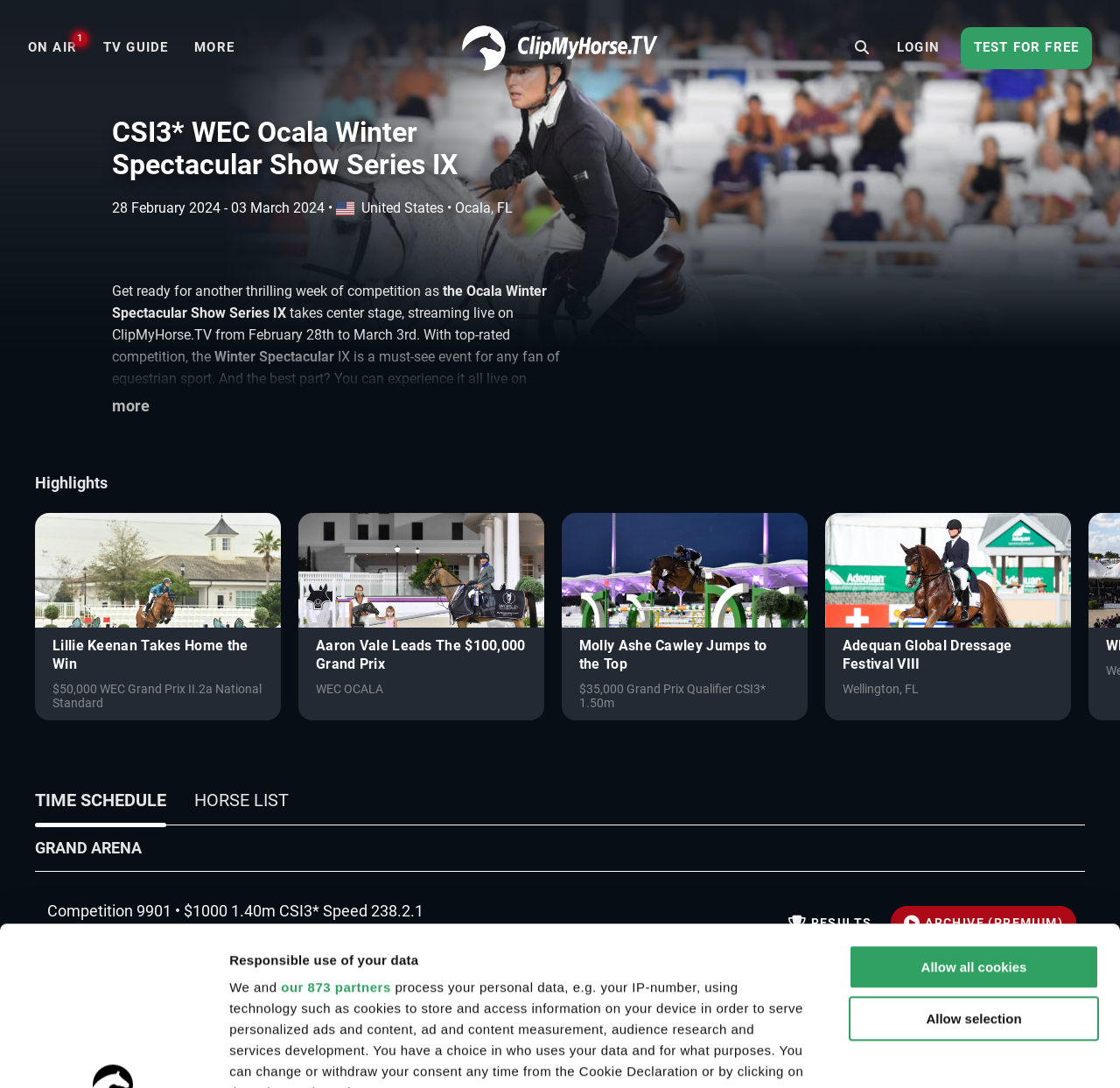Reply to the question with a single word or phrase:
What is the date of the competition?

28 February 2024